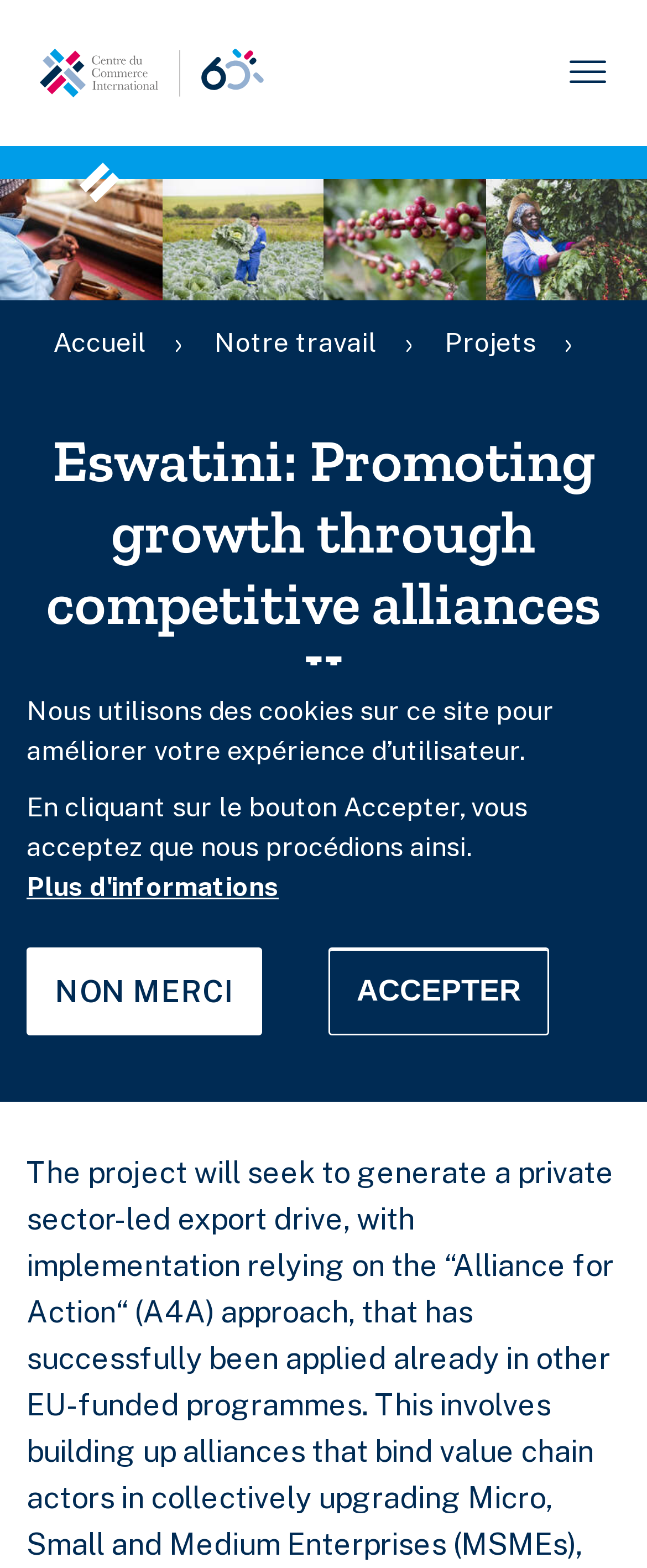What is the country focused on?
Provide a comprehensive and detailed answer to the question.

The webpage has images of a farmer with cabbage and a woman with coffee cherries, both with Eswatini in their descriptions, indicating that the country focused on is Eswatini.